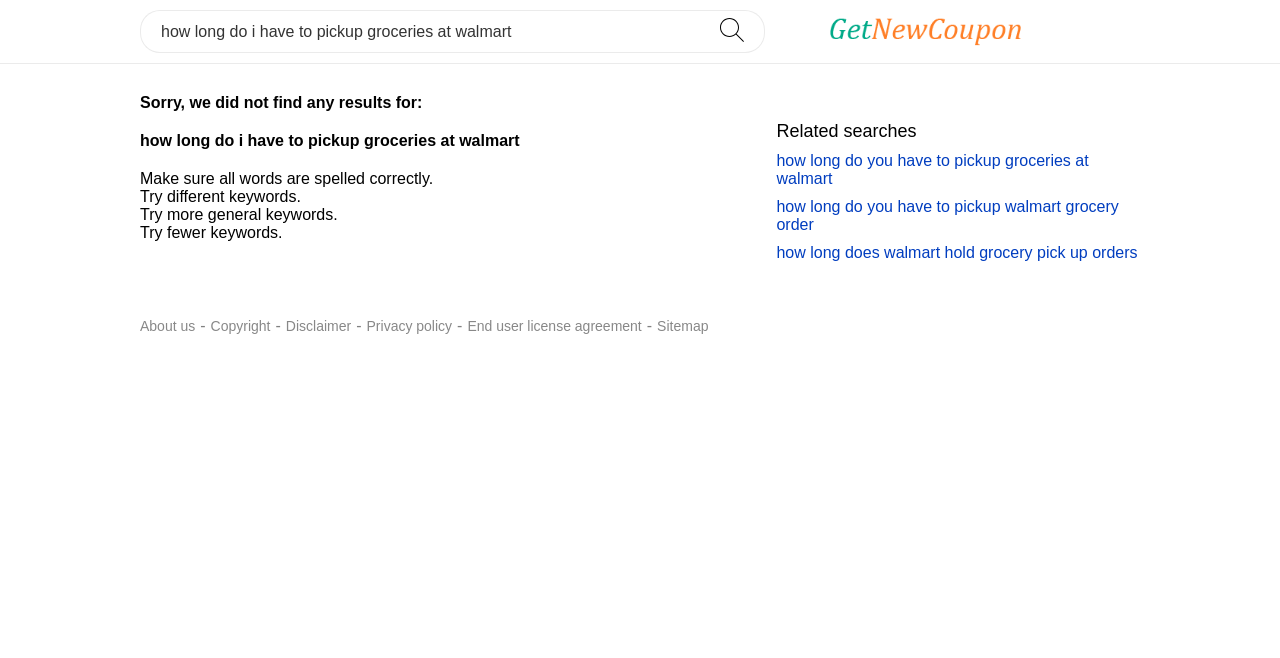Please identify the bounding box coordinates of the clickable element to fulfill the following instruction: "Click the search button". The coordinates should be four float numbers between 0 and 1, i.e., [left, top, right, bottom].

[0.547, 0.015, 0.598, 0.081]